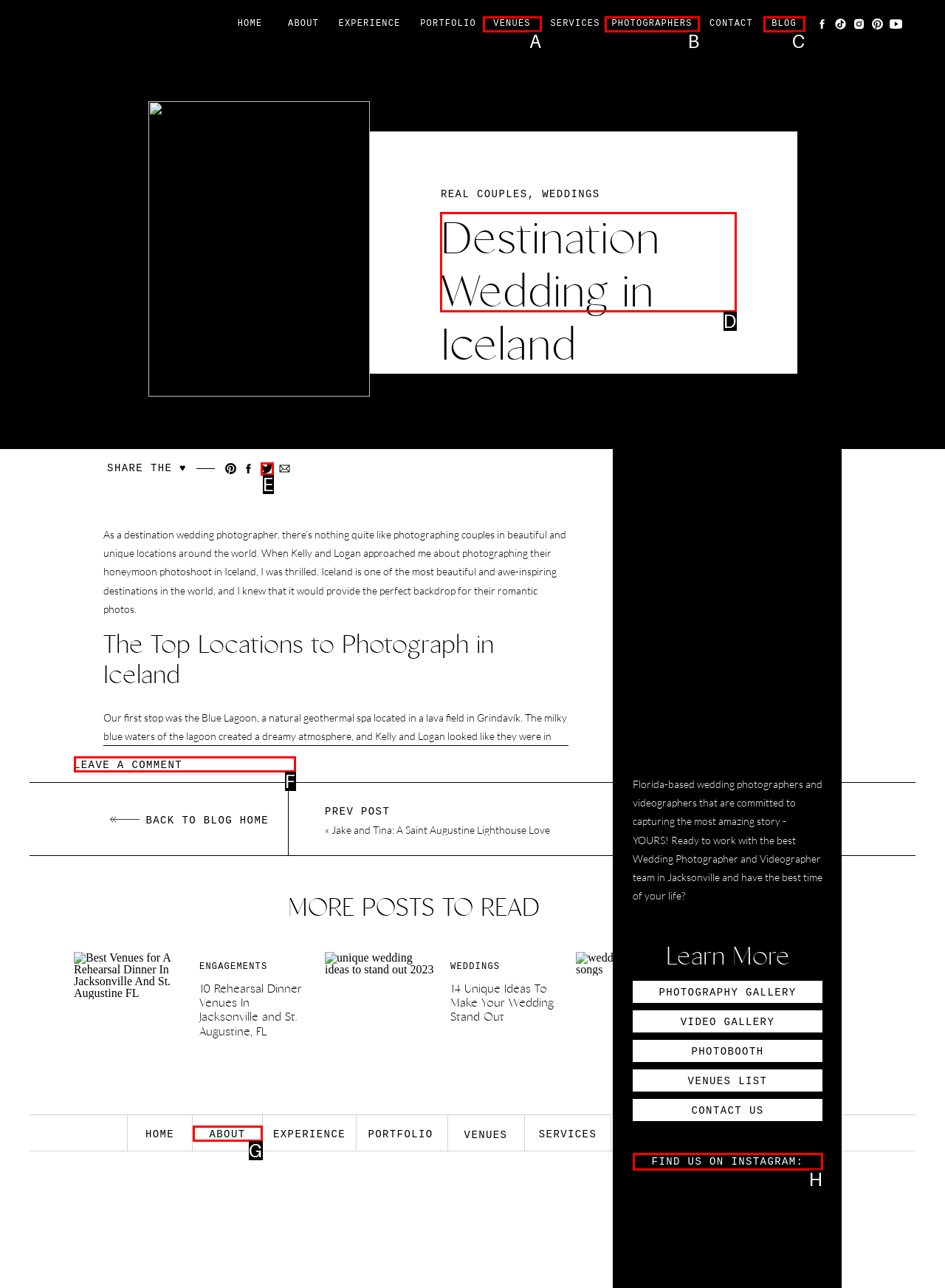Provide the letter of the HTML element that you need to click on to perform the task: Check the 'Recent Comments'.
Answer with the letter corresponding to the correct option.

None